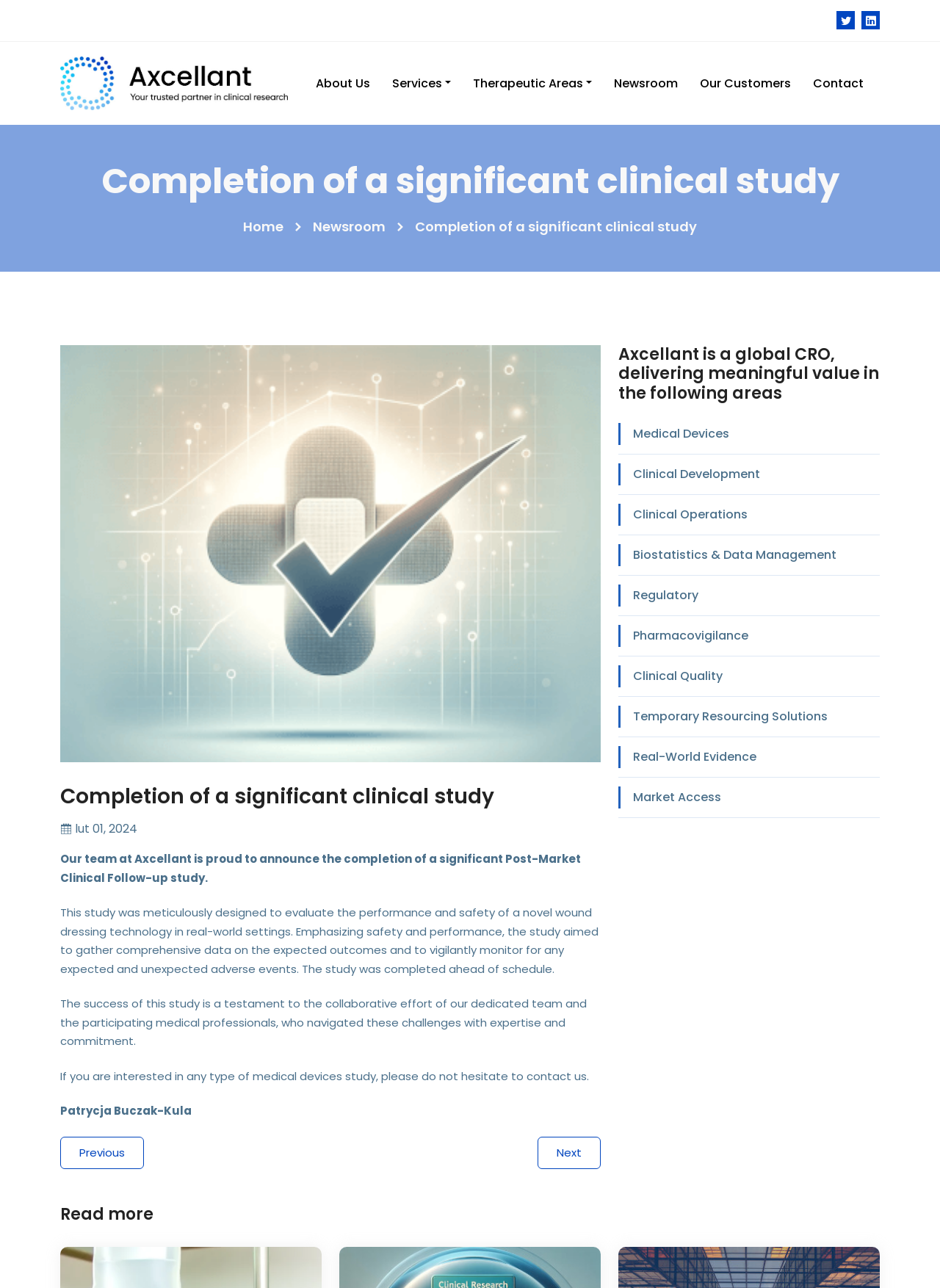Please give a succinct answer using a single word or phrase:
What is the name of the company?

Axcellant